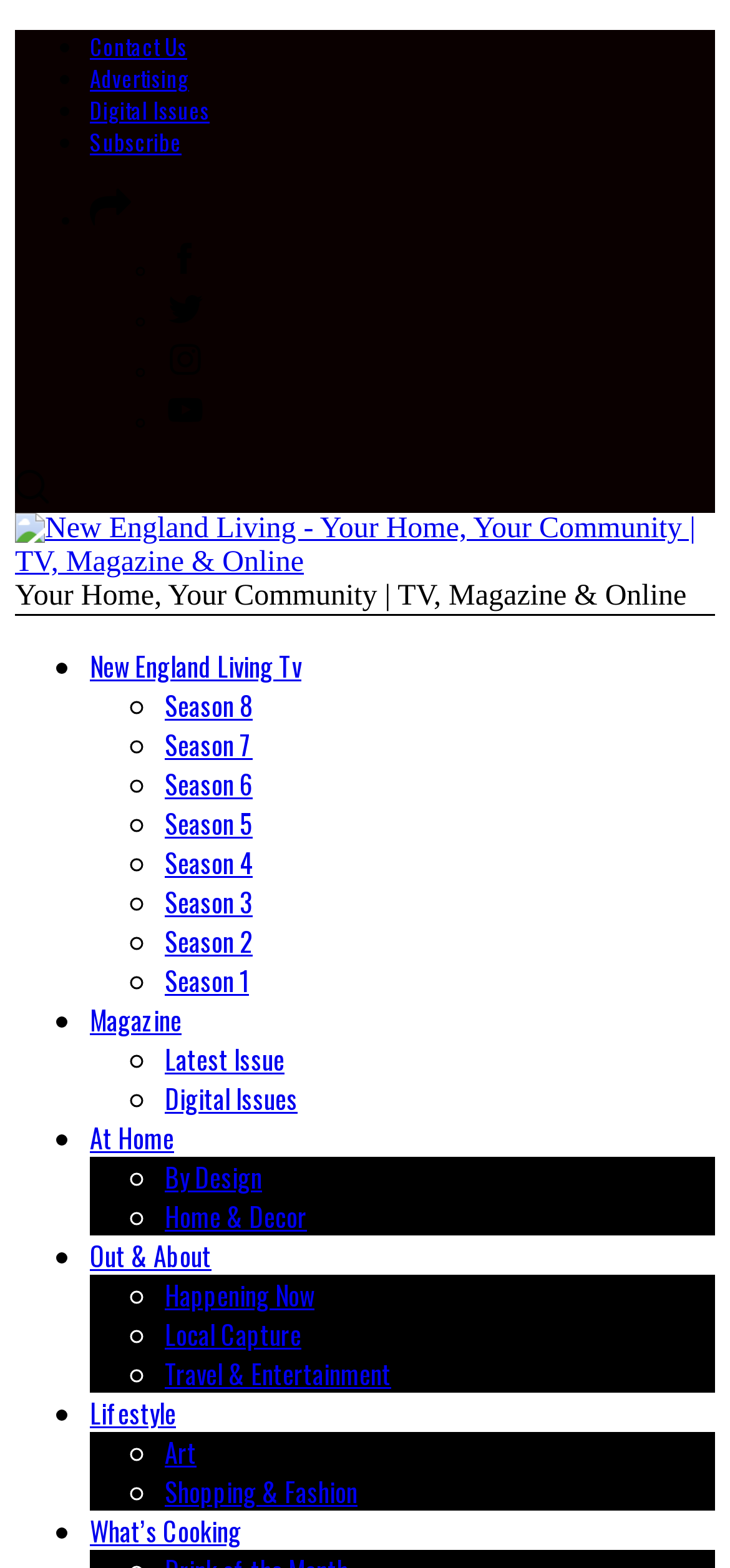Can you pinpoint the bounding box coordinates for the clickable element required for this instruction: "Subscribe to New England Living"? The coordinates should be four float numbers between 0 and 1, i.e., [left, top, right, bottom].

[0.123, 0.08, 0.249, 0.1]